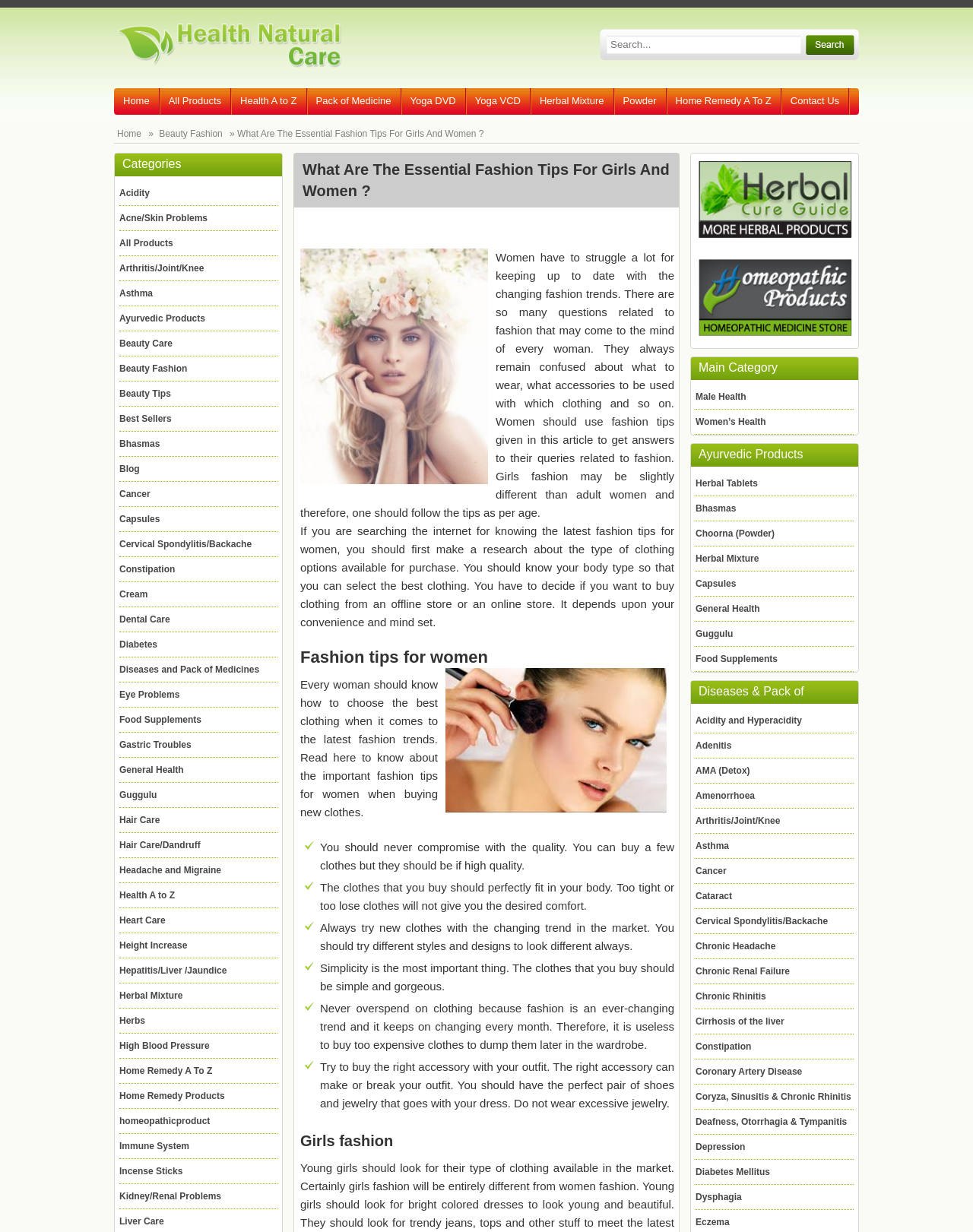Identify the bounding box coordinates for the element you need to click to achieve the following task: "Search for products". Provide the bounding box coordinates as four float numbers between 0 and 1, in the form [left, top, right, bottom].

[0.616, 0.023, 0.825, 0.049]